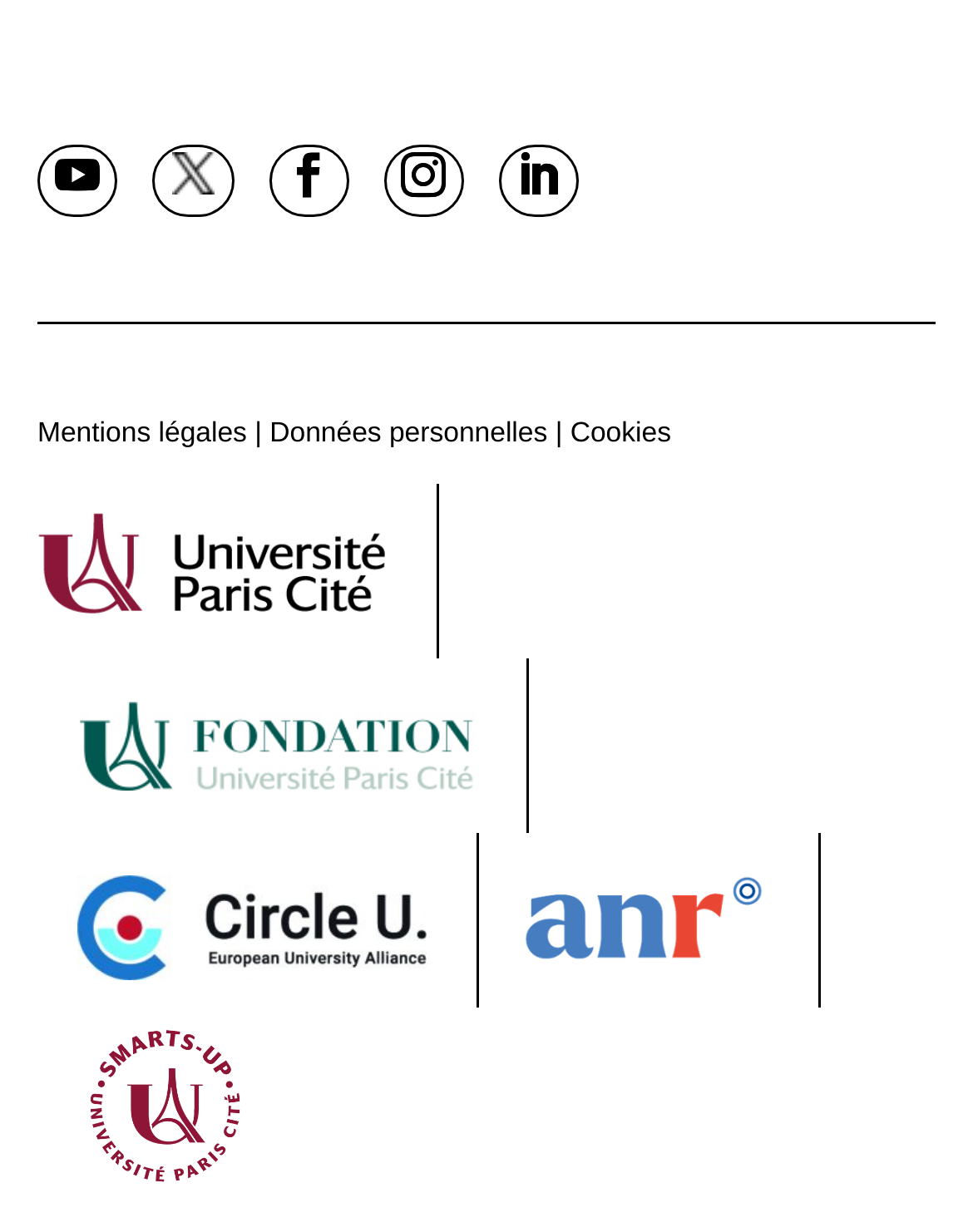Pinpoint the bounding box coordinates of the element that must be clicked to accomplish the following instruction: "View Mentions légales". The coordinates should be in the format of four float numbers between 0 and 1, i.e., [left, top, right, bottom].

[0.038, 0.339, 0.254, 0.363]